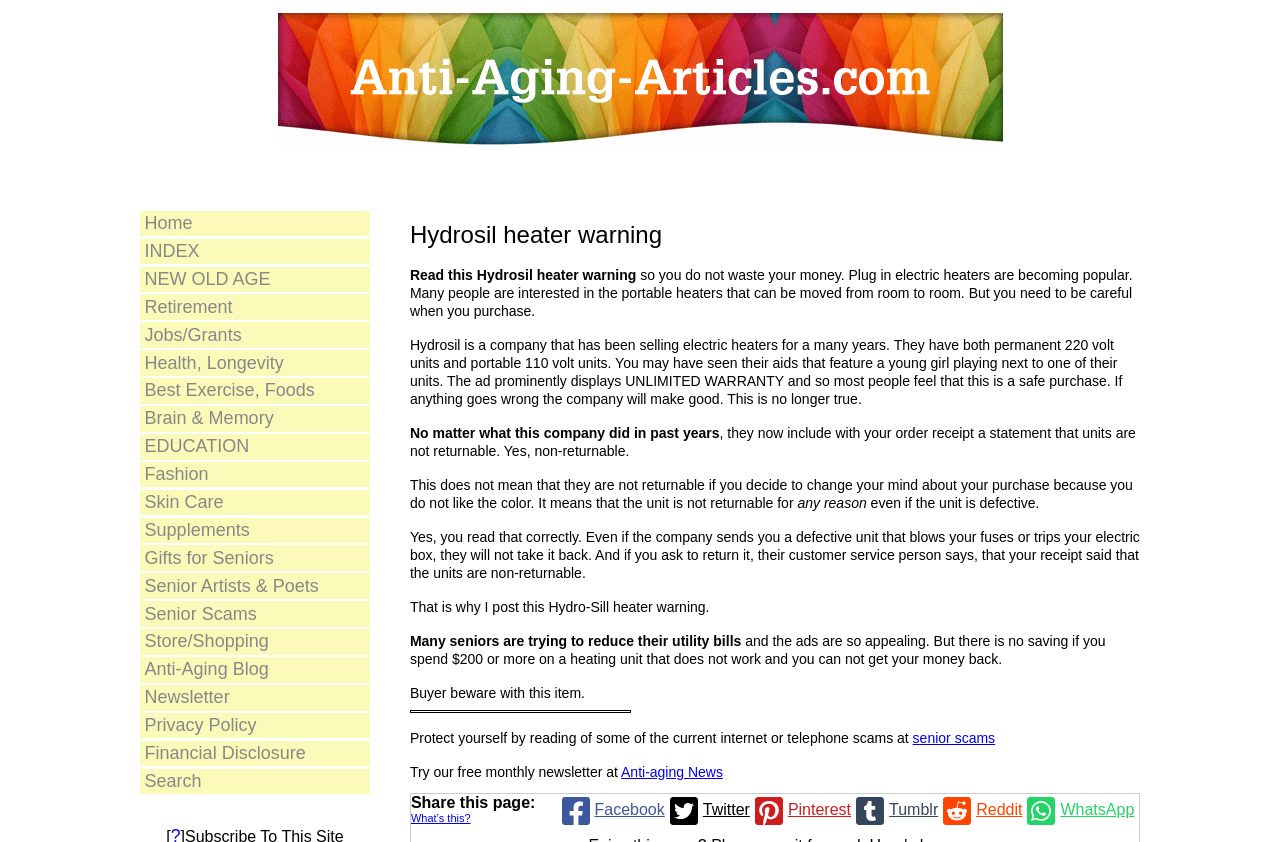Explain the contents of the webpage comprehensively.

This webpage is dedicated to warning users about Hydrosil heaters, specifically the company's defective products and refusal to honor warranties. The page is divided into two main sections: a warning message and a navigation menu.

At the top of the page, there is a heading that reads "Hydrosil heater warning" followed by a brief introduction to the issue. Below this, there is a block of text that explains the problem in more detail, including the company's history of selling electric heaters, their misleading advertising, and their refusal to accept returns or provide refunds for defective units.

The warning message is divided into several paragraphs, each highlighting a different aspect of the issue. The text is written in a conversational tone and includes personal anecdotes and warnings to potential buyers. There are also several links to related topics, such as senior scams and anti-aging news.

On the left side of the page, there is a navigation menu that provides links to various topics, including retirement, health, education, and fashion. The menu is organized into categories, with each category containing several links to related pages. There are also links to a newsletter, privacy policy, and financial disclosure at the bottom of the menu.

At the bottom of the page, there is a table with a row of social media links, allowing users to share the page on various platforms. There is also a link to a "What's this?" page, which provides more information about sharing content.

Overall, the webpage is dedicated to warning users about the dangers of purchasing Hydrosil heaters and providing resources for those who have been affected by the company's defective products.